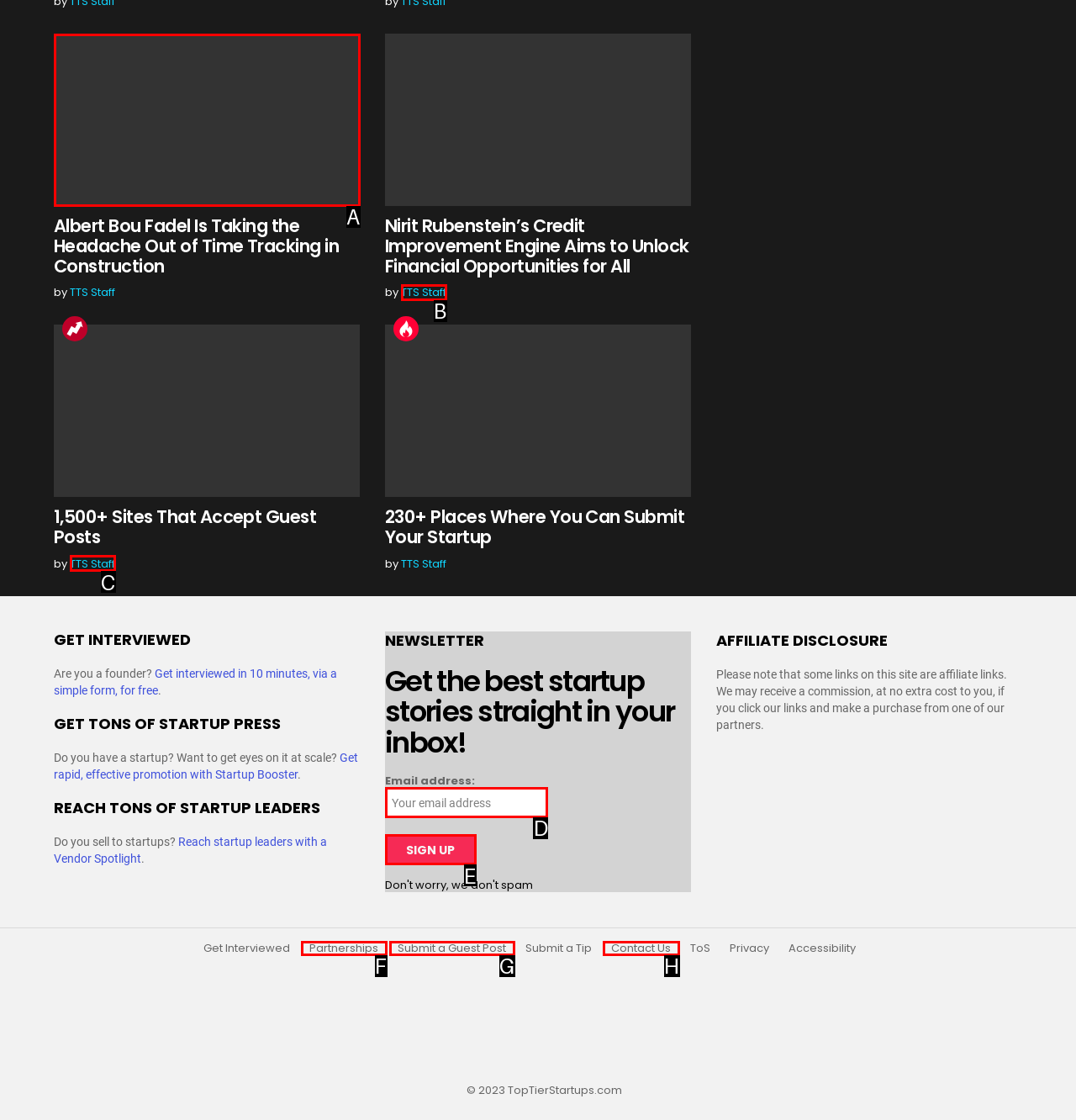Which HTML element should be clicked to fulfill the following task: Enter your email address in the newsletter subscription box?
Reply with the letter of the appropriate option from the choices given.

D